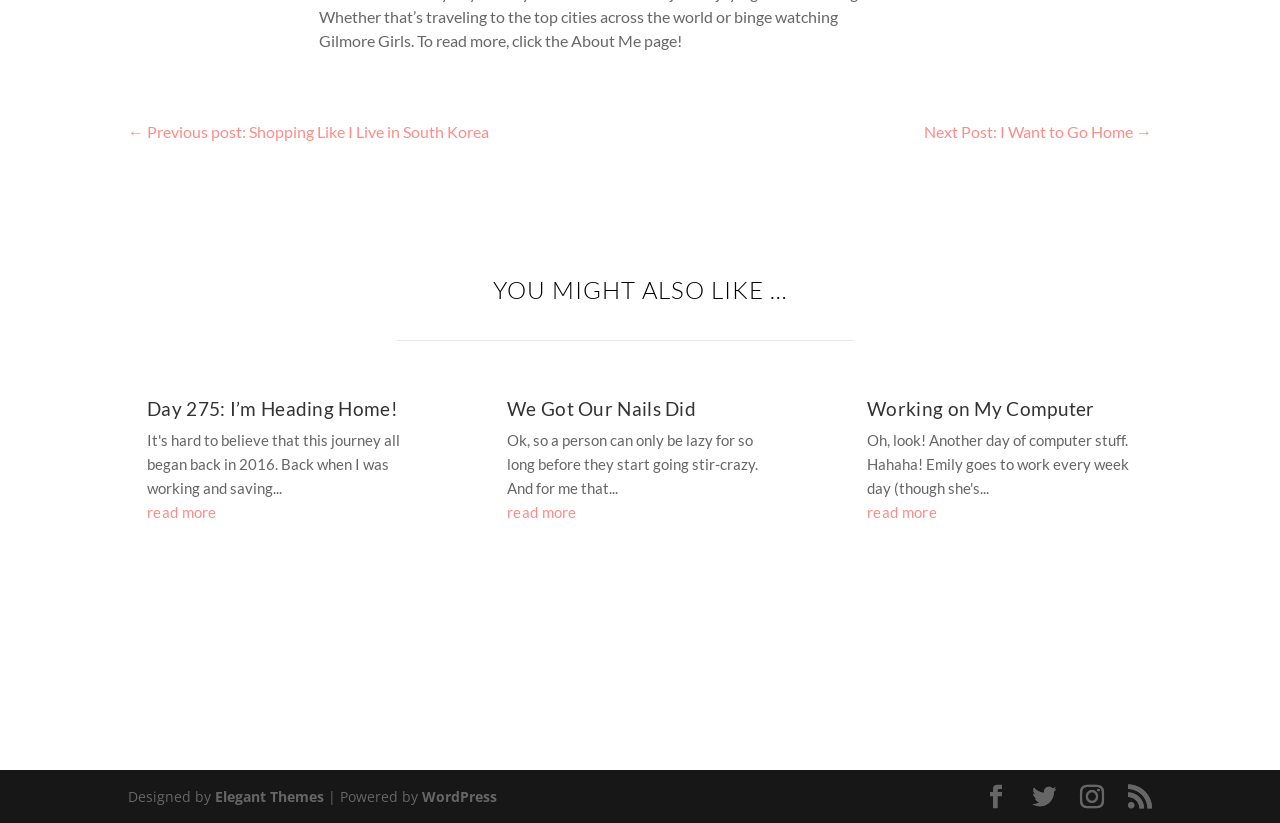Please locate the bounding box coordinates of the element that should be clicked to complete the given instruction: "read more about Working on My Computer".

[0.677, 0.611, 0.732, 0.633]